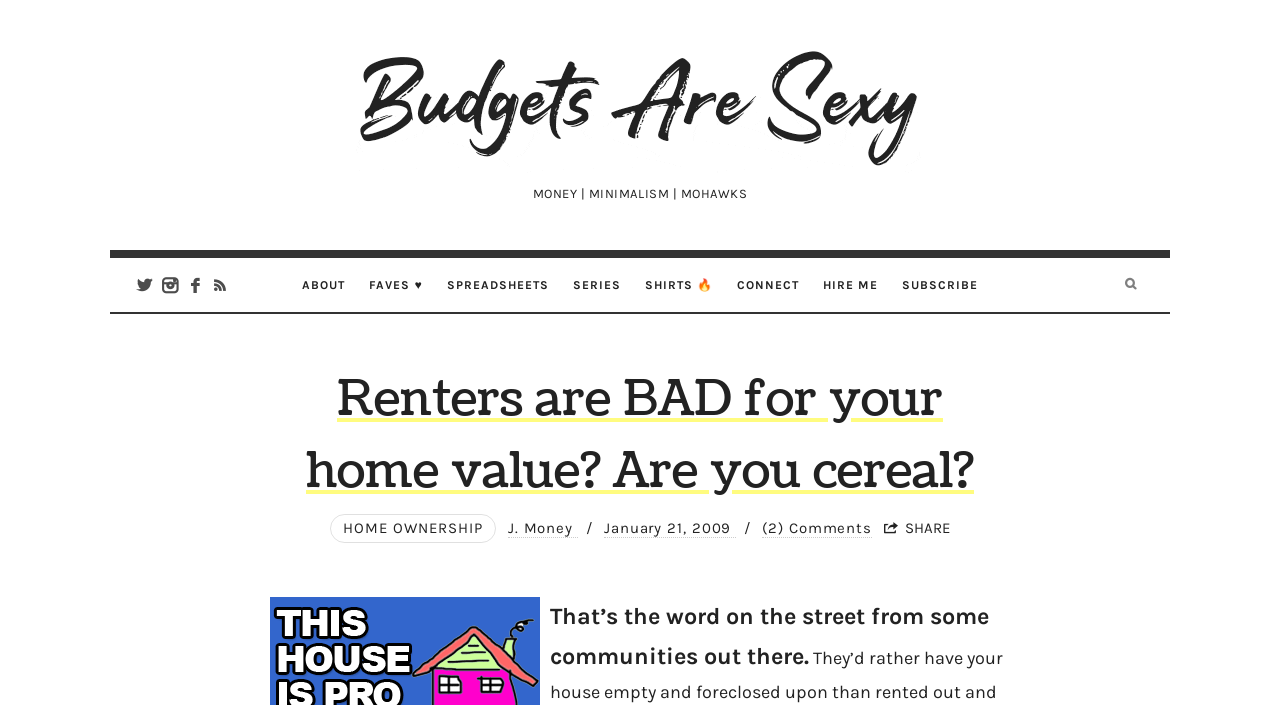What is the topic of the current article?
Look at the image and respond with a one-word or short-phrase answer.

Renters and home value